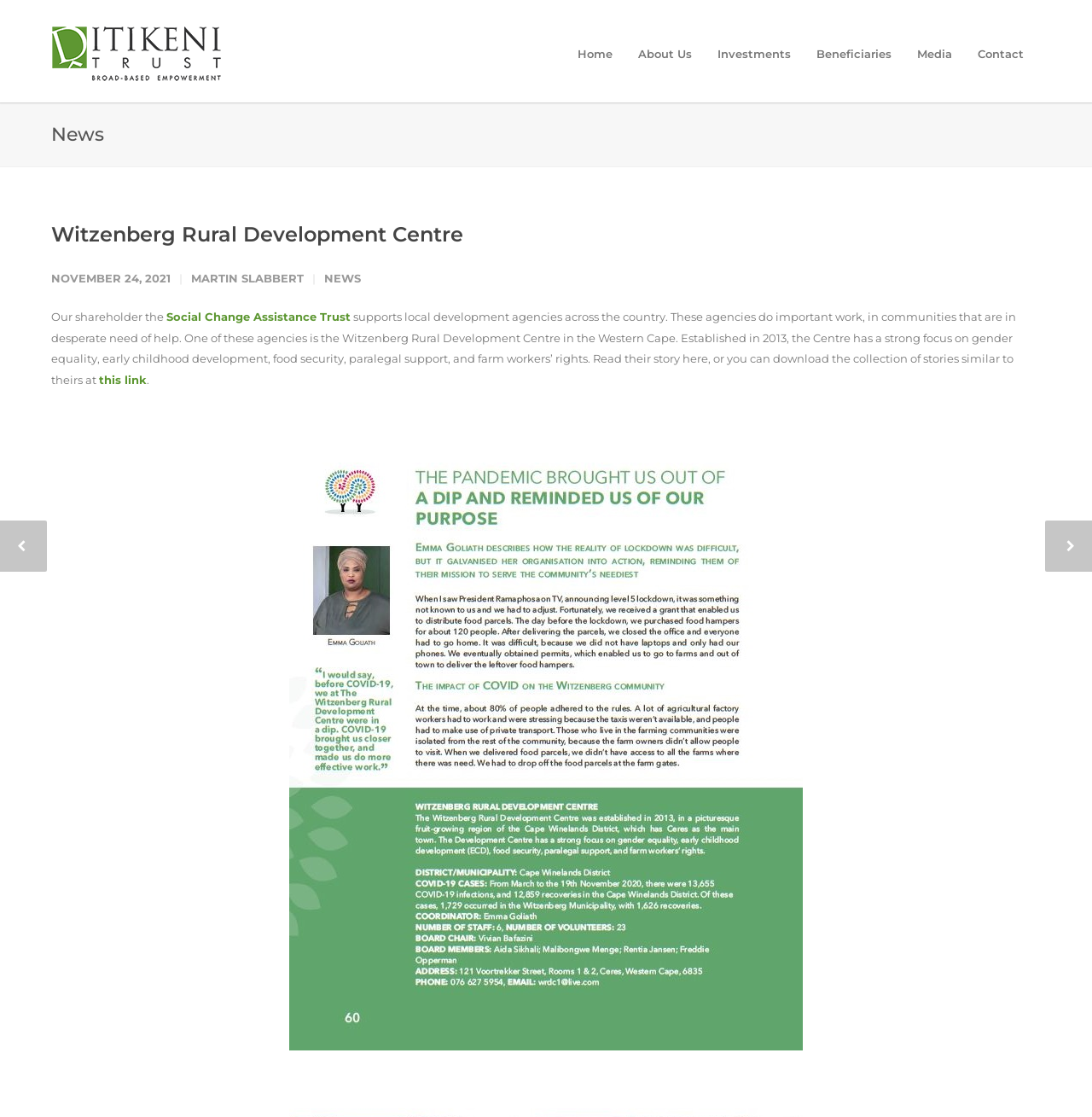Please mark the bounding box coordinates of the area that should be clicked to carry out the instruction: "Go to the Home page".

[0.517, 0.042, 0.573, 0.054]